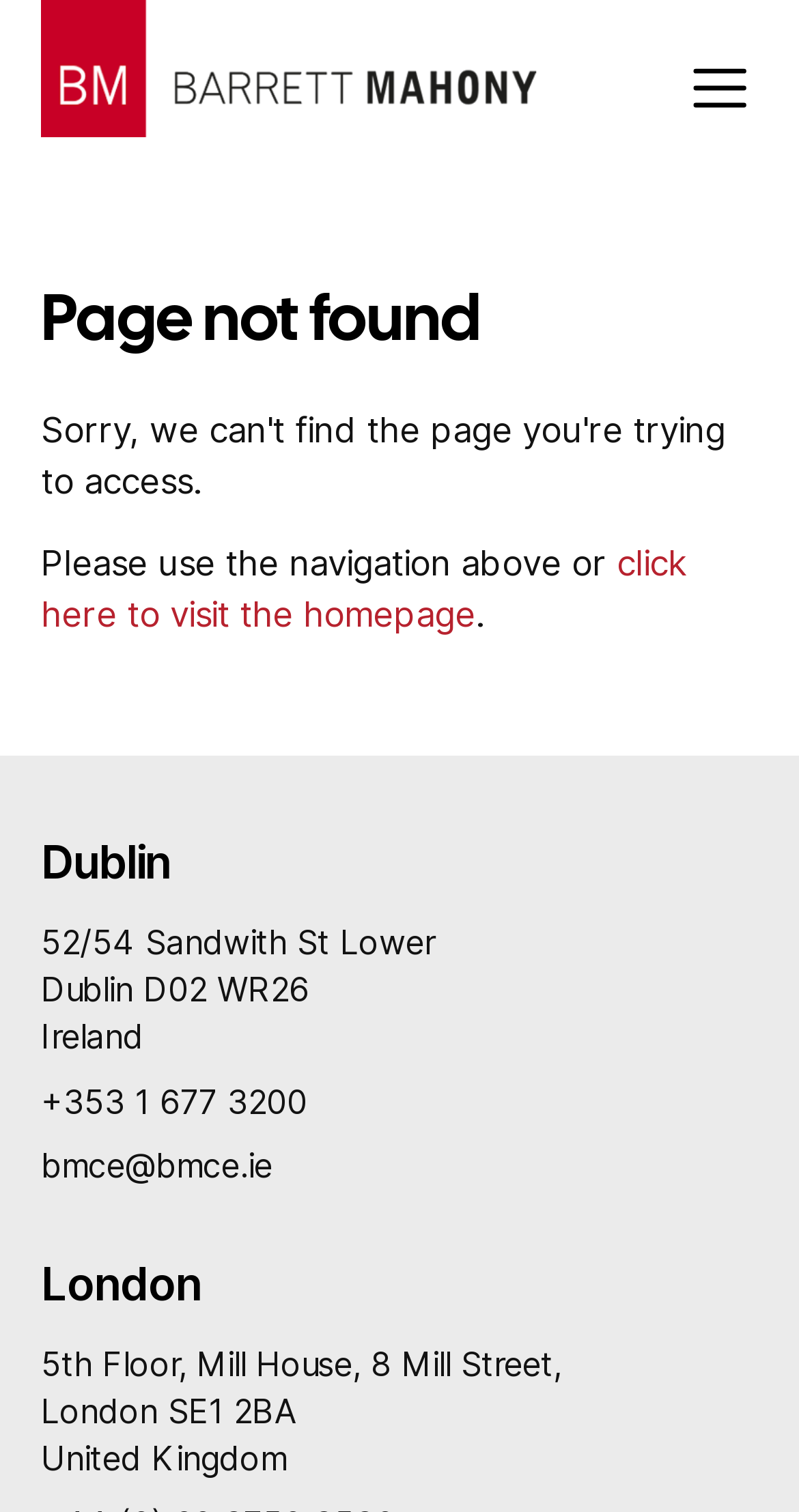Using the elements shown in the image, answer the question comprehensively: How many offices does the company have?

By examining the webpage, we can see that there are two office locations listed: Dublin and London. This suggests that the company has at least two offices.